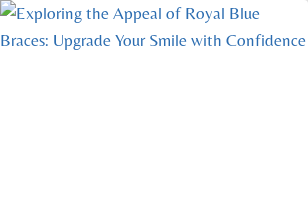By analyzing the image, answer the following question with a detailed response: What is the purpose of the article?

The article not only informs readers about style options but also encourages self-expression and confidence through the choice of braces color, suggesting that the purpose of the article is to educate and promote self-expression.